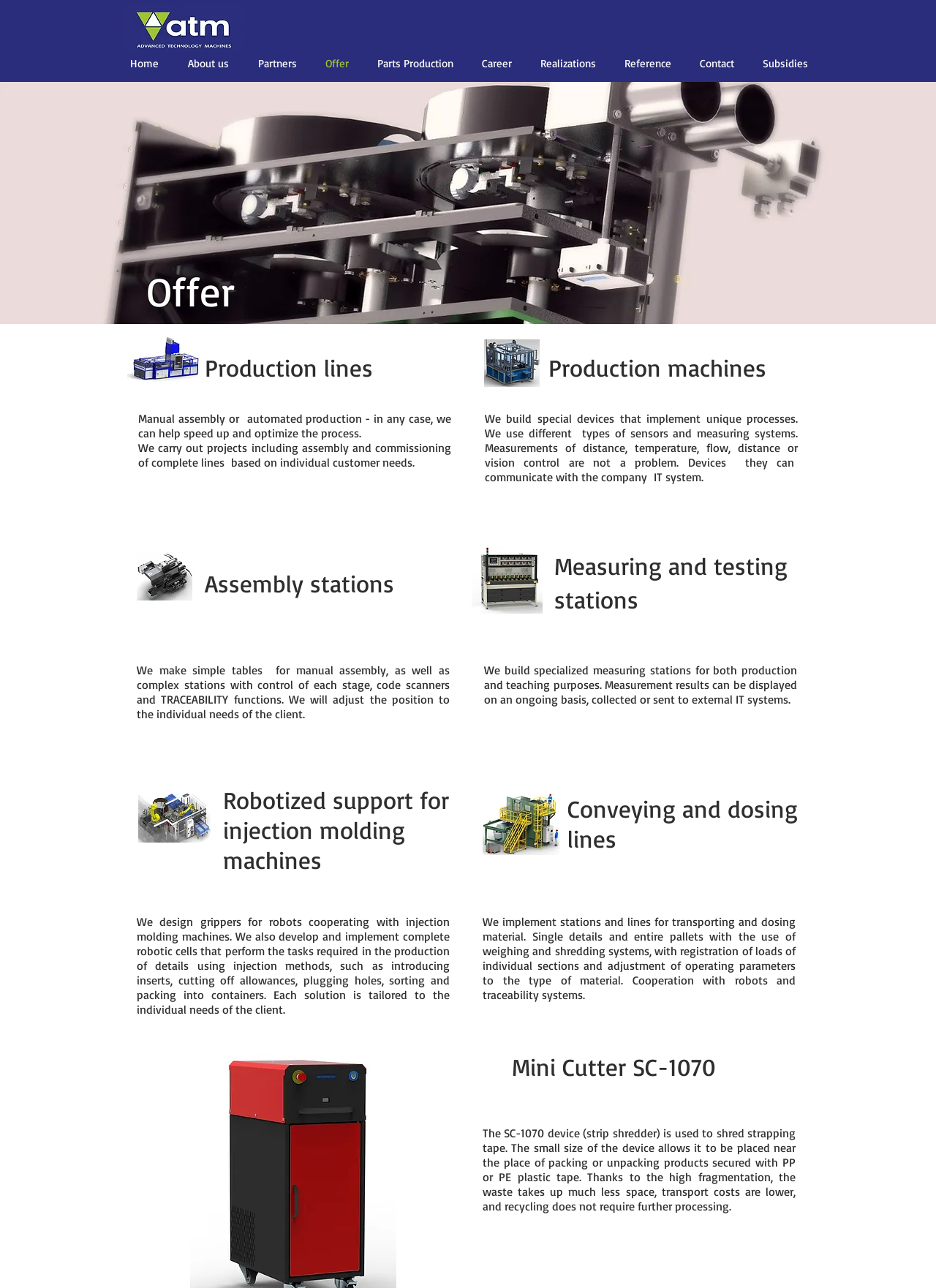Can you show the bounding box coordinates of the region to click on to complete the task described in the instruction: "View the 'Offer' section"?

[0.156, 0.204, 0.394, 0.248]